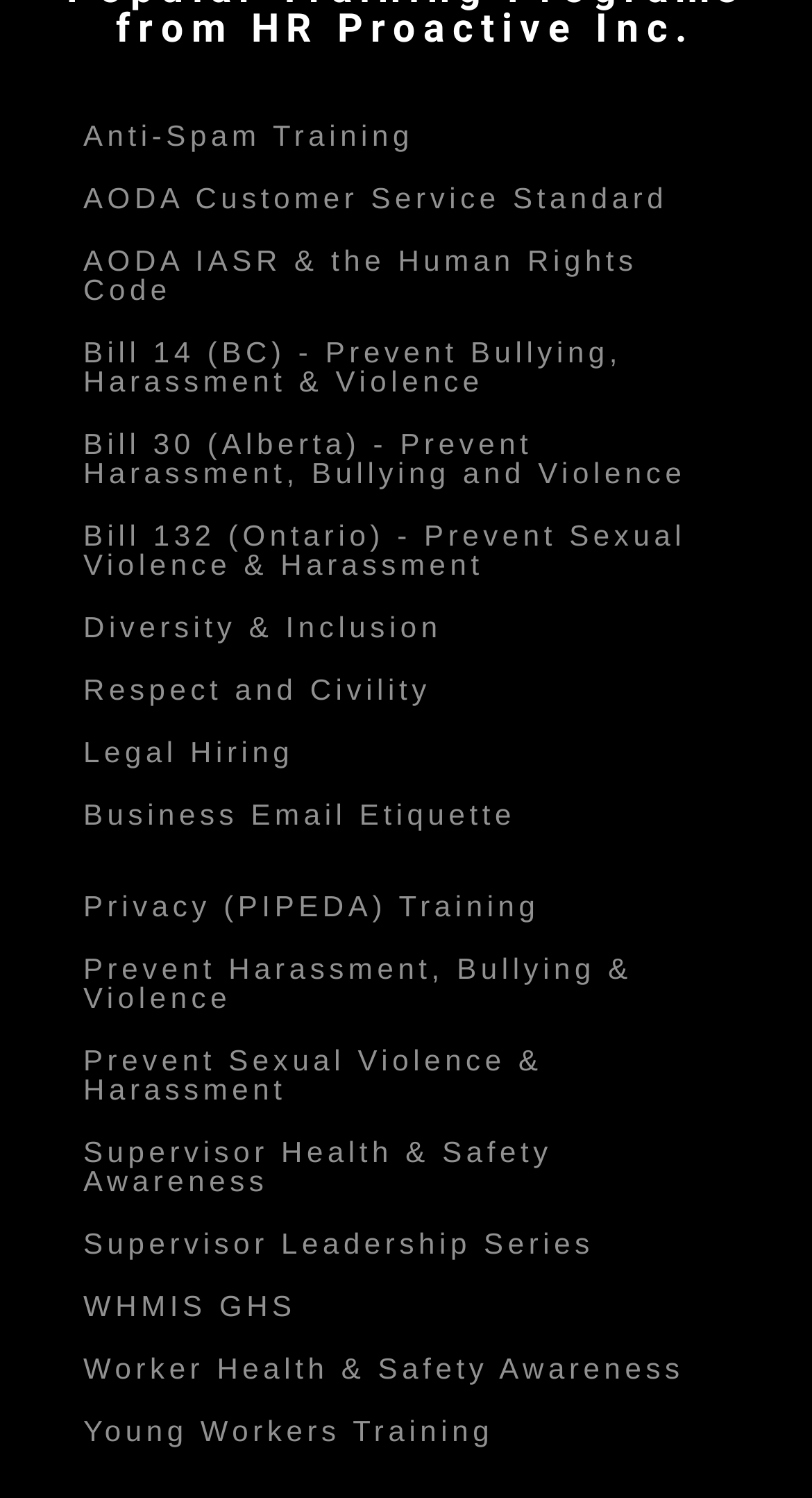How many headings are related to harassment and violence?
Look at the screenshot and respond with one word or a short phrase.

4